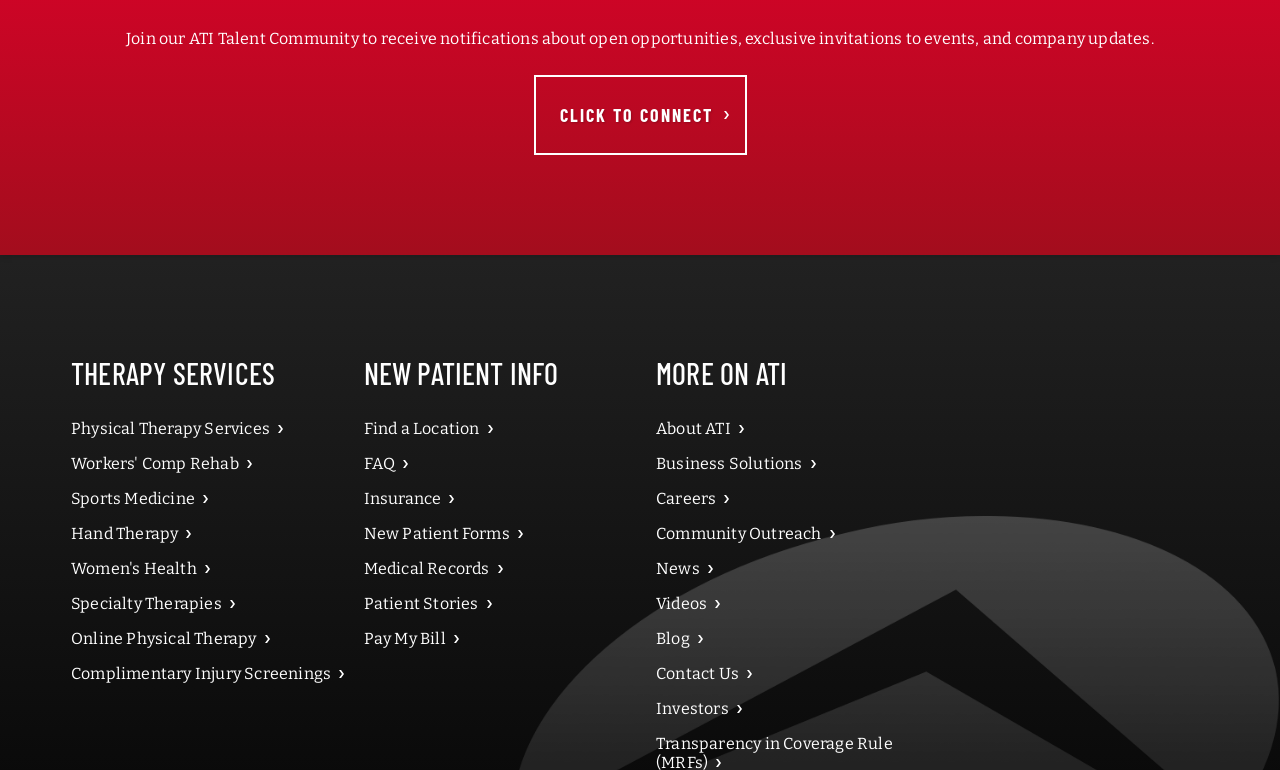Please specify the bounding box coordinates of the clickable section necessary to execute the following command: "Read about ATI's business solutions".

[0.512, 0.579, 0.627, 0.624]